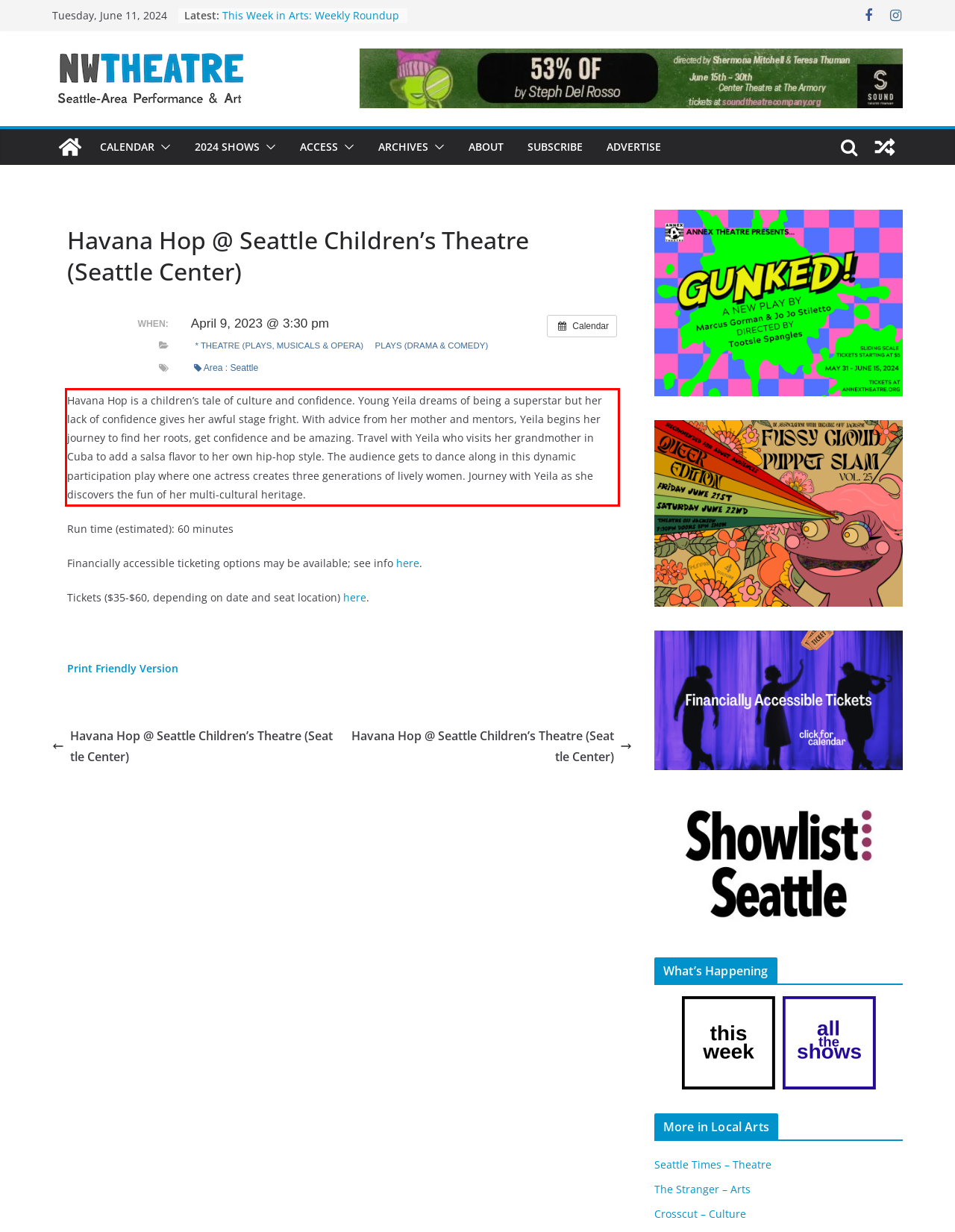Analyze the webpage screenshot and use OCR to recognize the text content in the red bounding box.

Havana Hop is a children’s tale of culture and confidence. Young Yeila dreams of being a superstar but her lack of confidence gives her awful stage fright. With advice from her mother and mentors, Yeila begins her journey to find her roots, get confidence and be amazing. Travel with Yeila who visits her grandmother in Cuba to add a salsa flavor to her own hip-hop style. The audience gets to dance along in this dynamic participation play where one actress creates three generations of lively women. Journey with Yeila as she discovers the fun of her multi-cultural heritage.